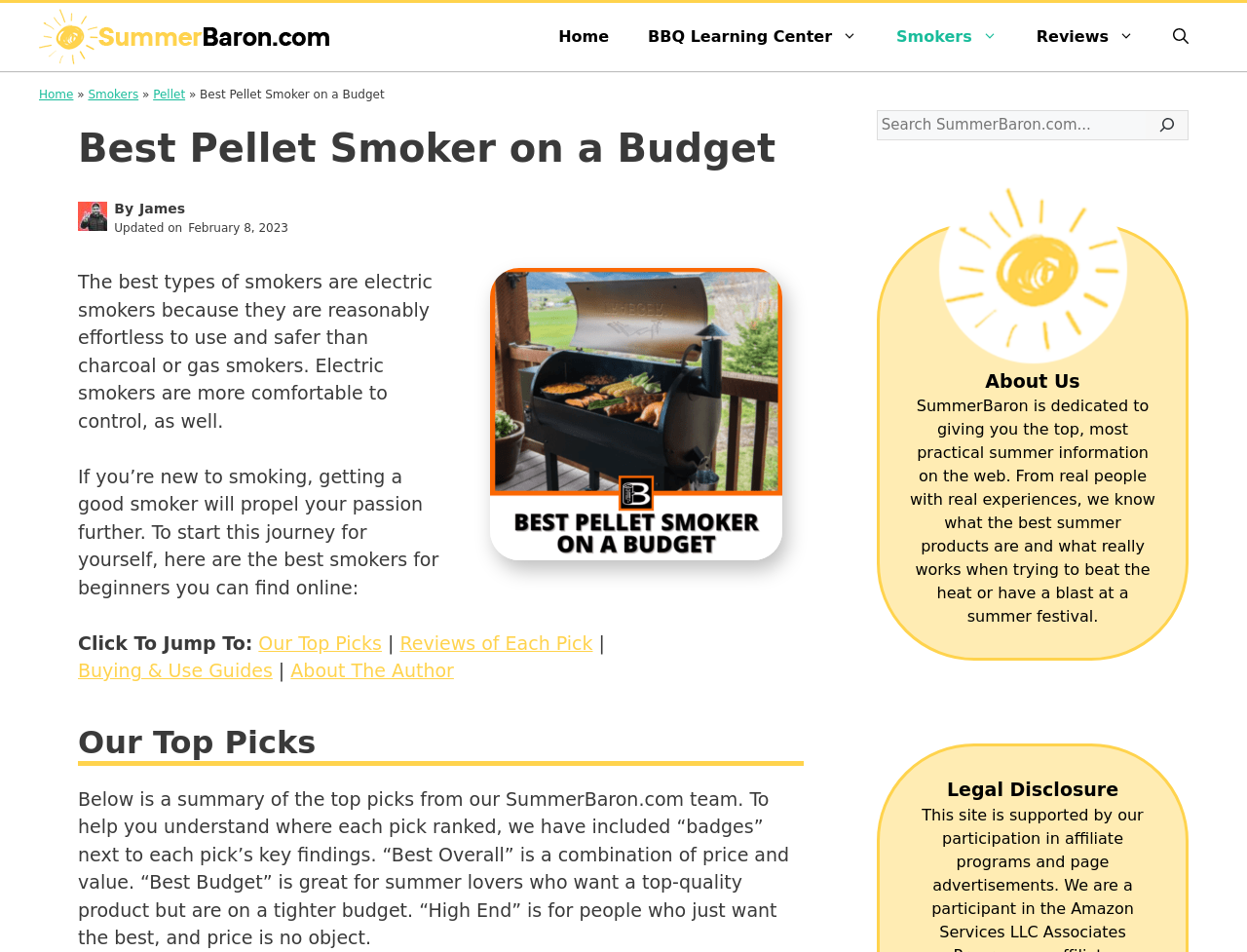Could you please study the image and provide a detailed answer to the question:
What is the name of the website?

The banner element at the top of the webpage contains the link 'summerbaron.com', which indicates that the name of the website is SummerBaron.